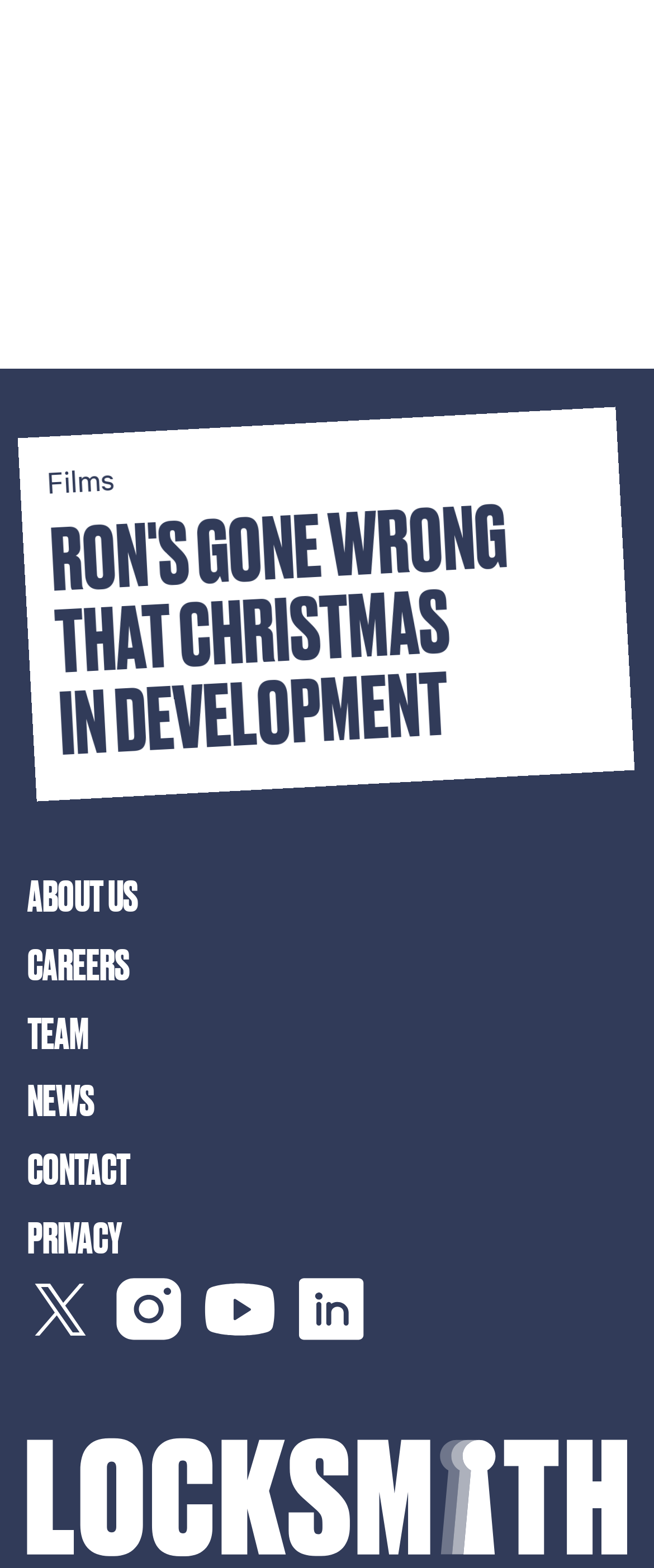How many links are there under the 'Films' heading?
Please respond to the question thoroughly and include all relevant details.

I counted the links under the 'Films' heading and found three links: 'RON'S GONE WRONG', 'THAT CHRISTMAS', and 'IN DEVELOPMENT'.